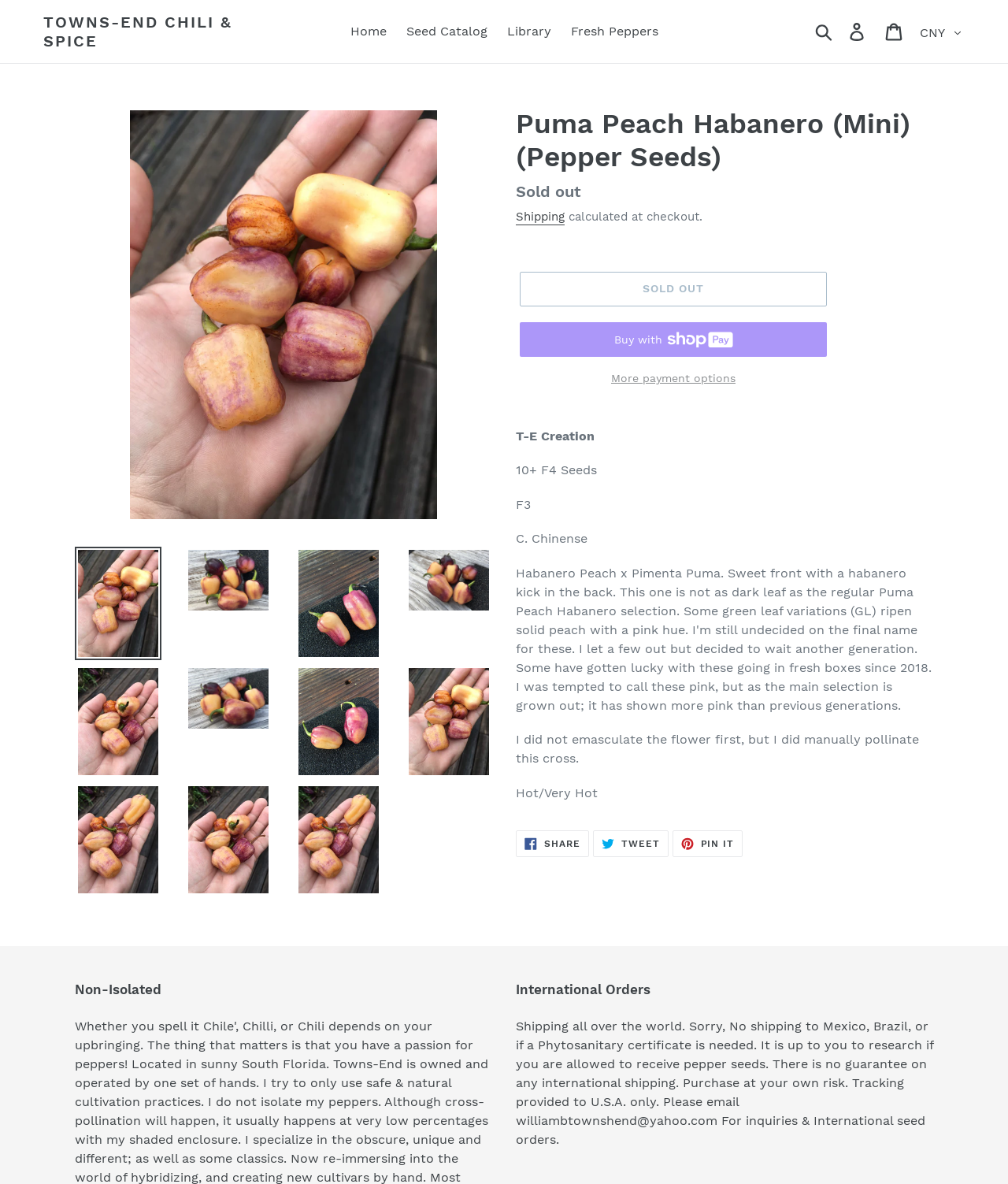Locate the bounding box coordinates of the clickable area to execute the instruction: "Select a currency from the dropdown menu". Provide the coordinates as four float numbers between 0 and 1, represented as [left, top, right, bottom].

[0.906, 0.015, 0.957, 0.041]